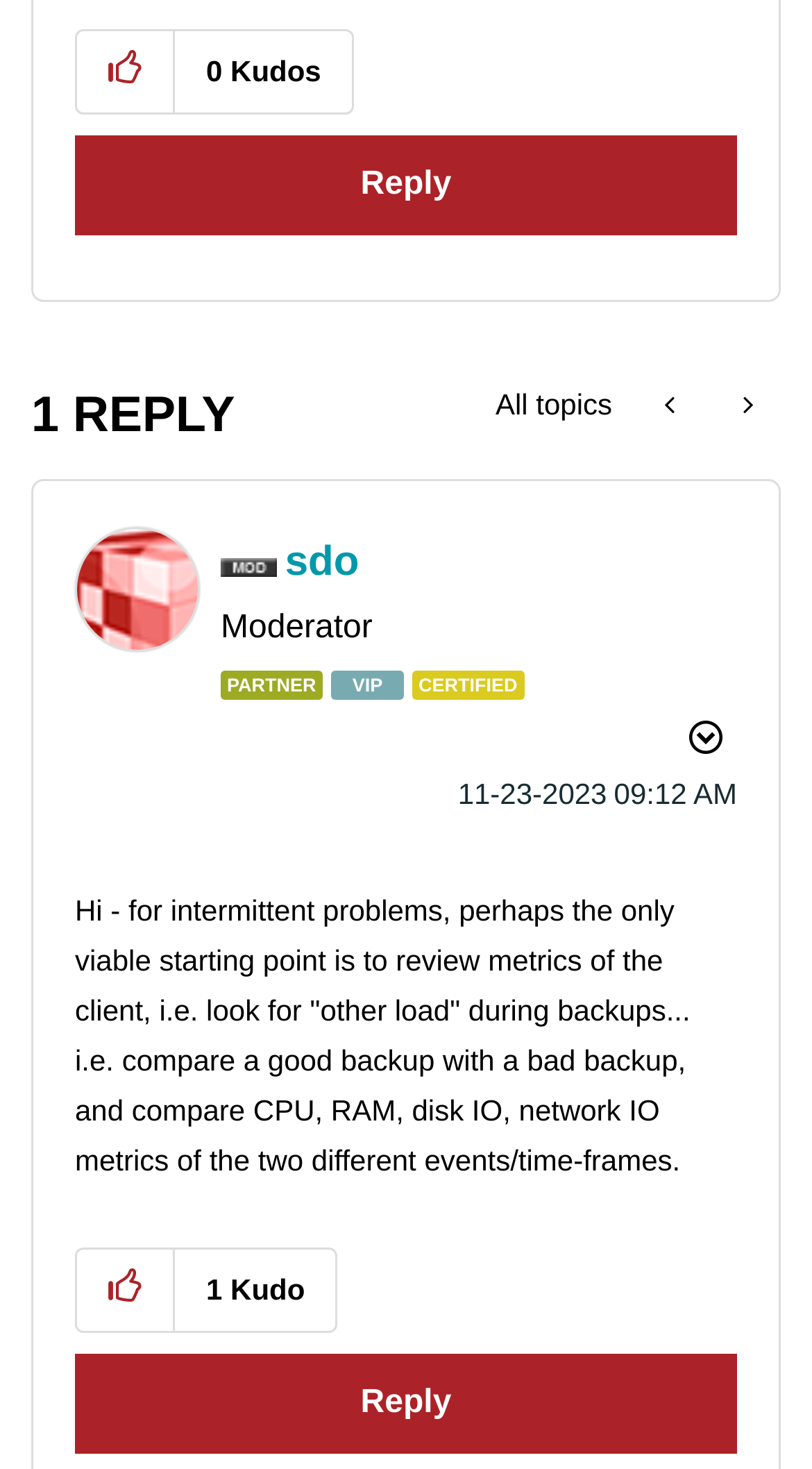How many kudos does this post have?
Refer to the screenshot and deliver a thorough answer to the question presented.

I found the answer by looking at the static text '0' next to the 'Kudos' label, which indicates the total number of kudos this post has received.